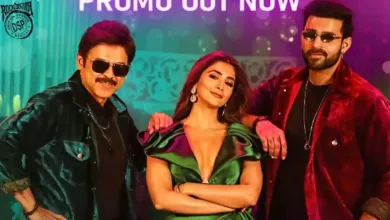How many characters are featured in the promotional shot?
Please answer the question with a single word or phrase, referencing the image.

three